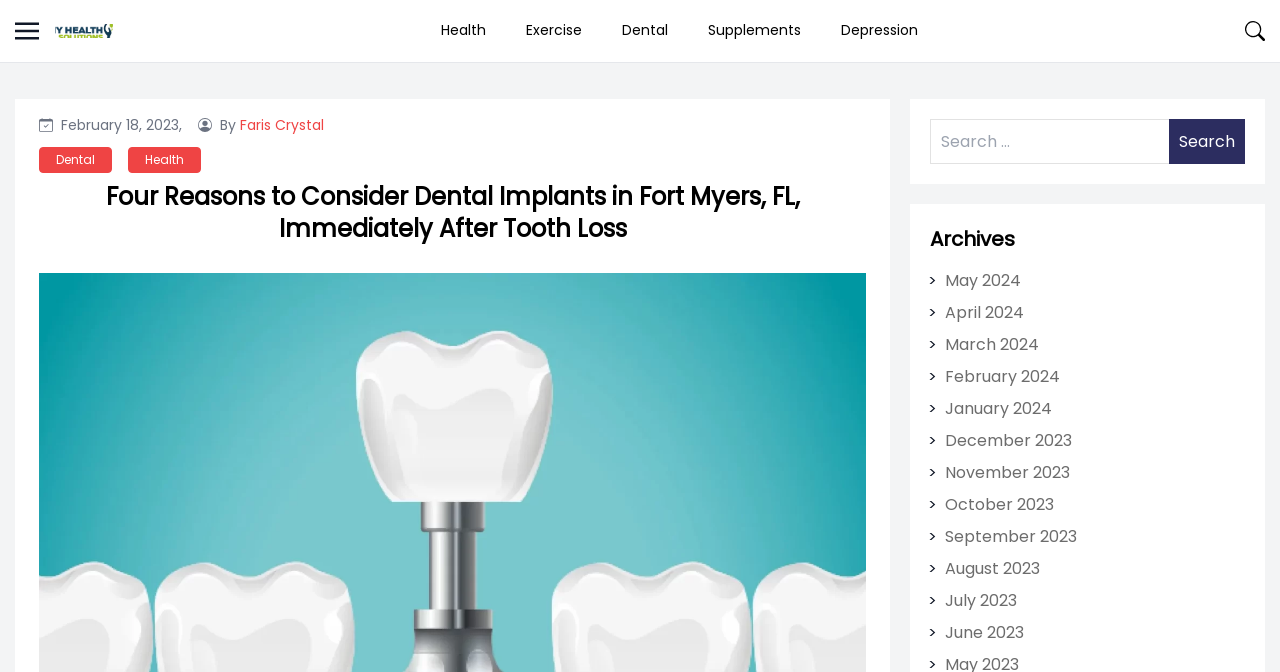Identify the headline of the webpage and generate its text content.

Four Reasons to Consider Dental Implants in Fort Myers, FL, Immediately After Tooth Loss